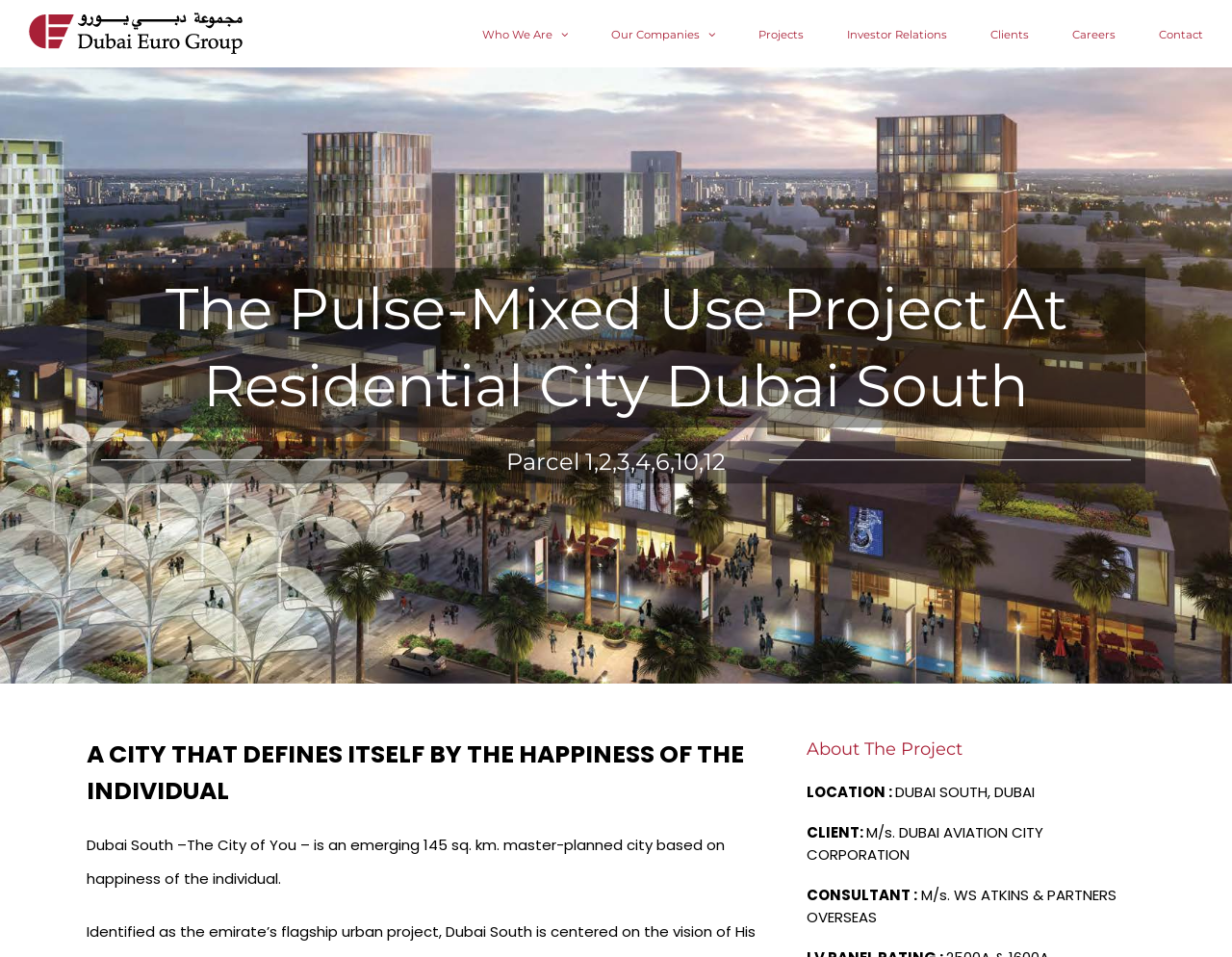Look at the image and write a detailed answer to the question: 
What is the size of the master-planned city?

The answer can be found in the StaticText element with the text 'Dubai South –The City of You – is an emerging 145 sq. km. master-planned city based on happiness of the individual.'